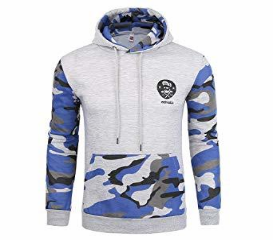Please respond to the question with a concise word or phrase:
What is the purpose of the logo on the chest?

fashionable touch